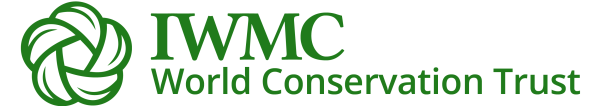Generate an in-depth description of the image you see.

The image features the logo of the IWMC - World Conservation Trust. The logo is designed in a vibrant green color, symbolizing nature and conservation. It includes stylized, interwoven leaf-like shapes that create a sense of harmony and connection to the environment. Below the graphic, the text "IWMC" is prominently displayed, followed by the words "World Conservation Trust" in a clear, bold font. This logo embodies the organization's mission to promote biodiversity and sustainable practices globally. The overall design reflects a commitment to ecological preservation and environmental awareness.